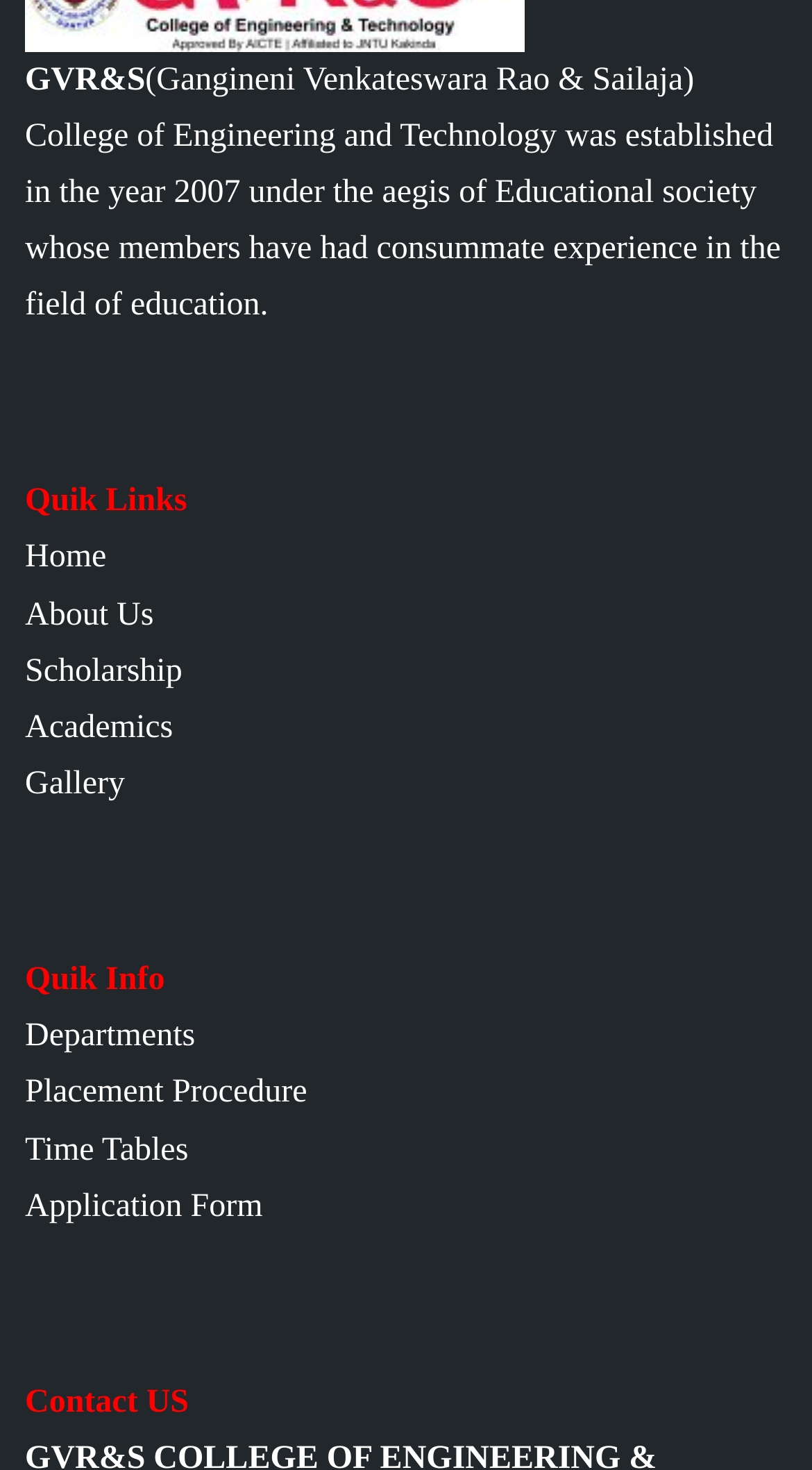What is the last section on the webpage?
Could you please answer the question thoroughly and with as much detail as possible?

The last section on the webpage is 'Contact US', which is indicated by the StaticText element at the bottom of the webpage.